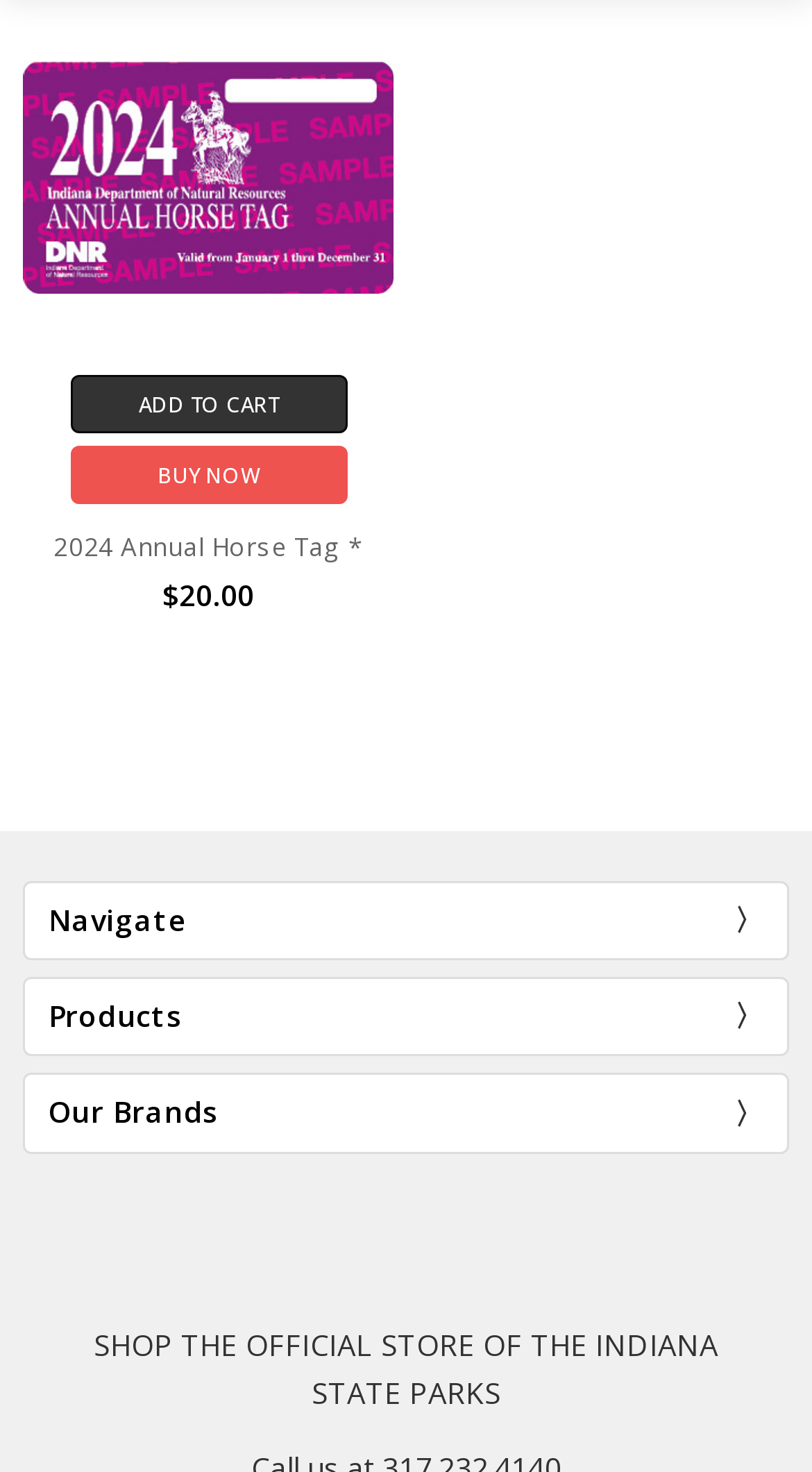Provide a short, one-word or phrase answer to the question below:
What is the text of the call-to-action button?

Shop the official store of INDIANA State Parks